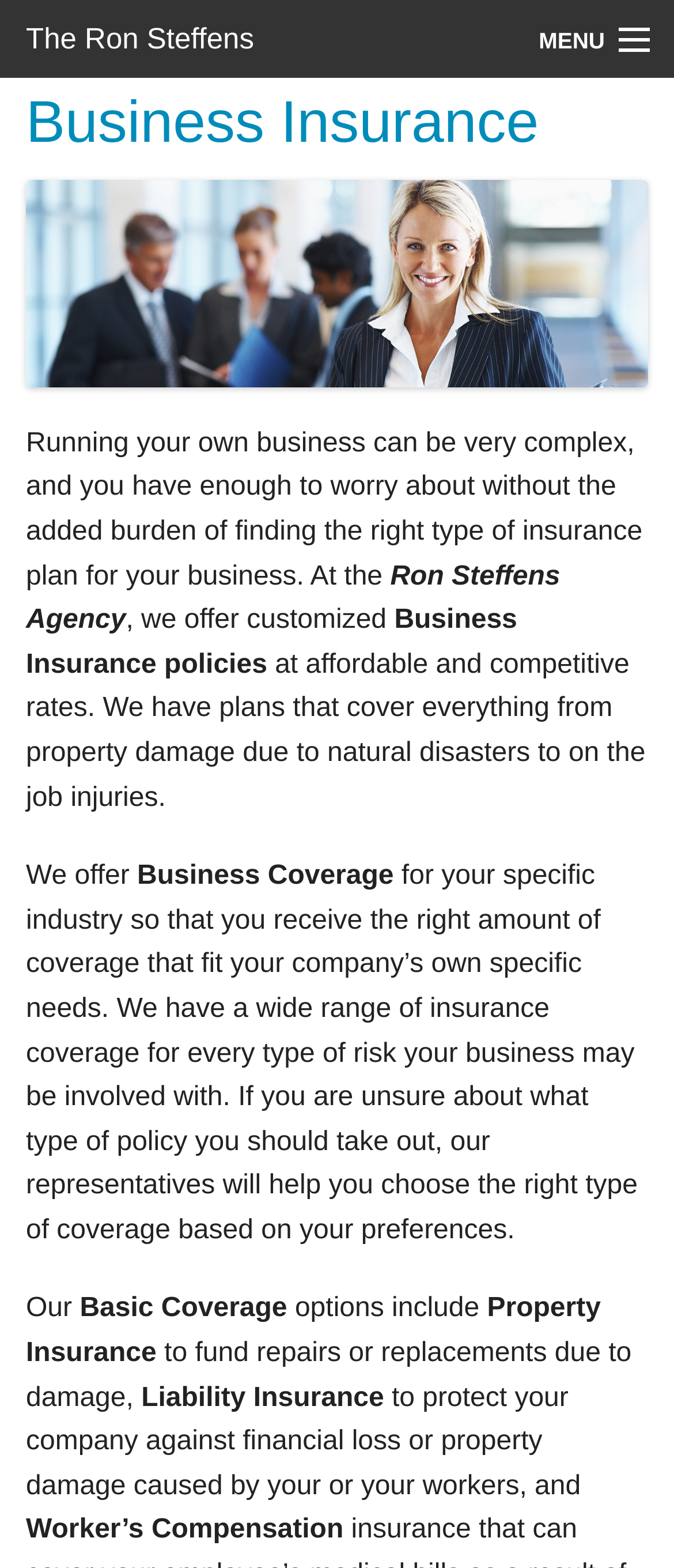Answer briefly with one word or phrase:
What type of insurance does the agency offer?

Business Insurance